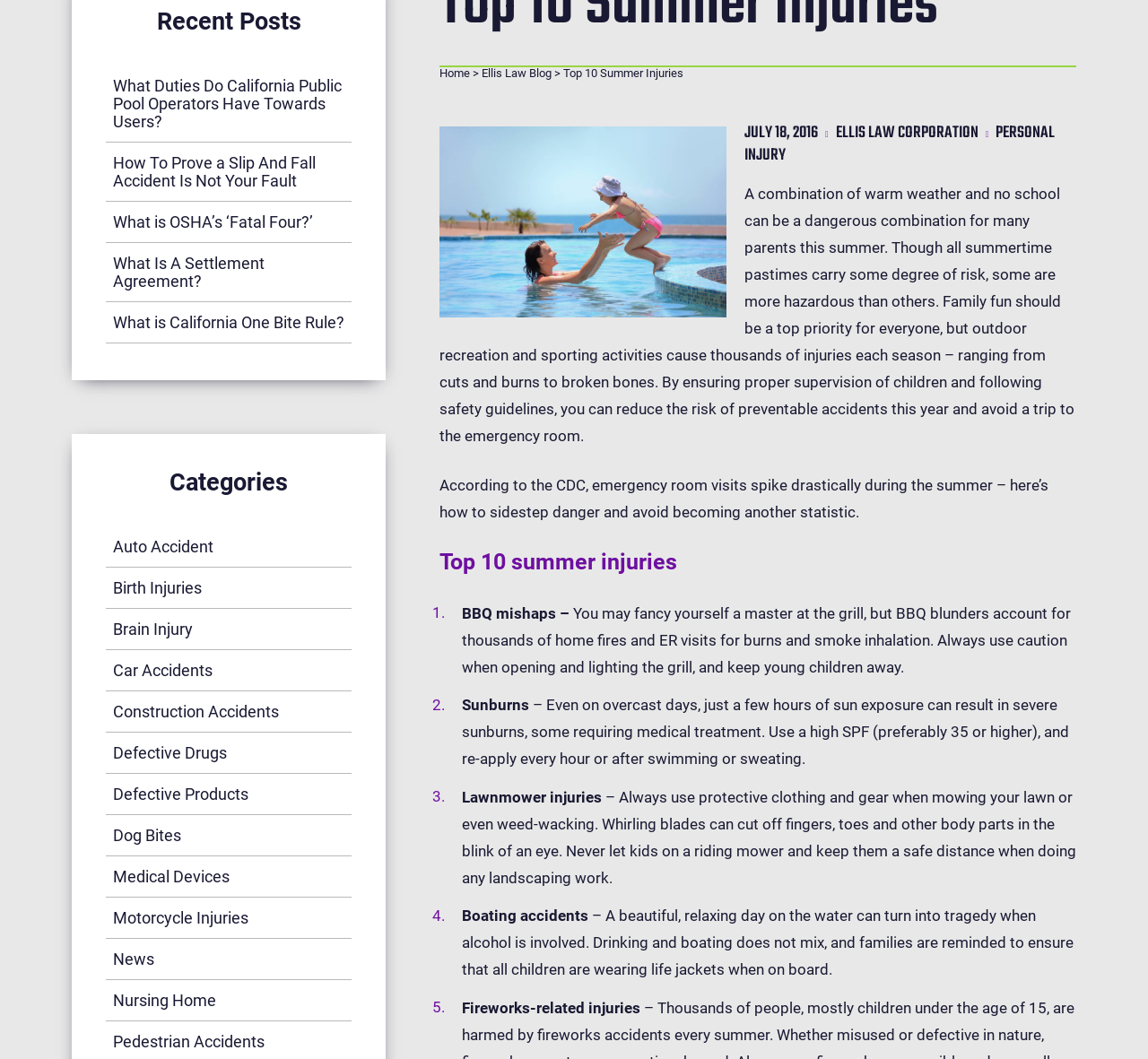Find the bounding box coordinates for the HTML element specified by: "Nursing Home".

[0.092, 0.925, 0.306, 0.964]